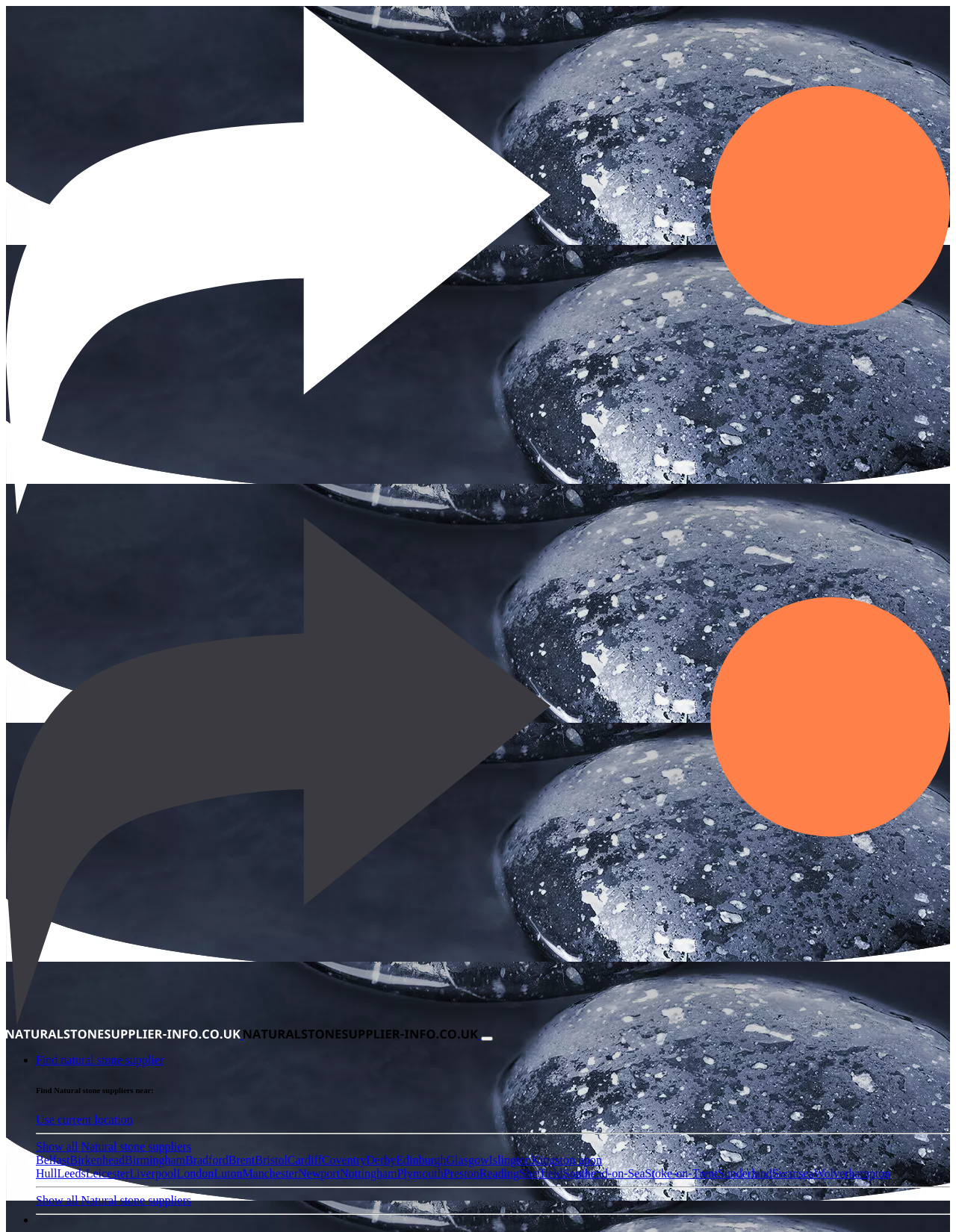By analyzing the image, answer the following question with a detailed response: How can users find natural stone suppliers near their location?

The webpage provides a link that says 'Use current location', which suggests that users can click on this link to find natural stone suppliers near their current location. This feature likely uses the user's device location to provide a list of nearby suppliers.